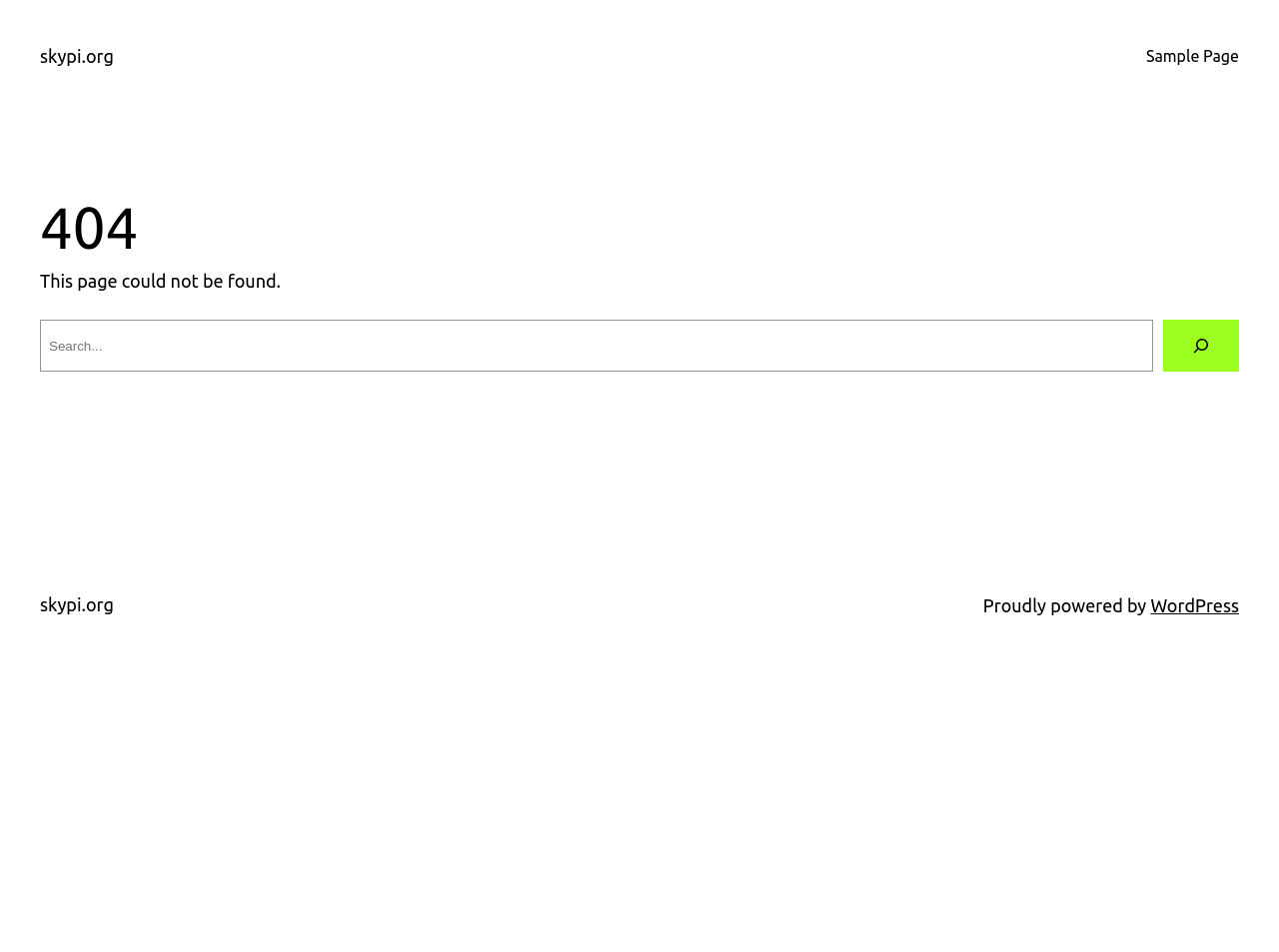Using the details in the image, give a detailed response to the question below:
What is the name of the platform powering this website?

I found the answer by looking at the link element at the bottom of the page, which says 'WordPress'. This indicates that the website is powered by the WordPress platform.